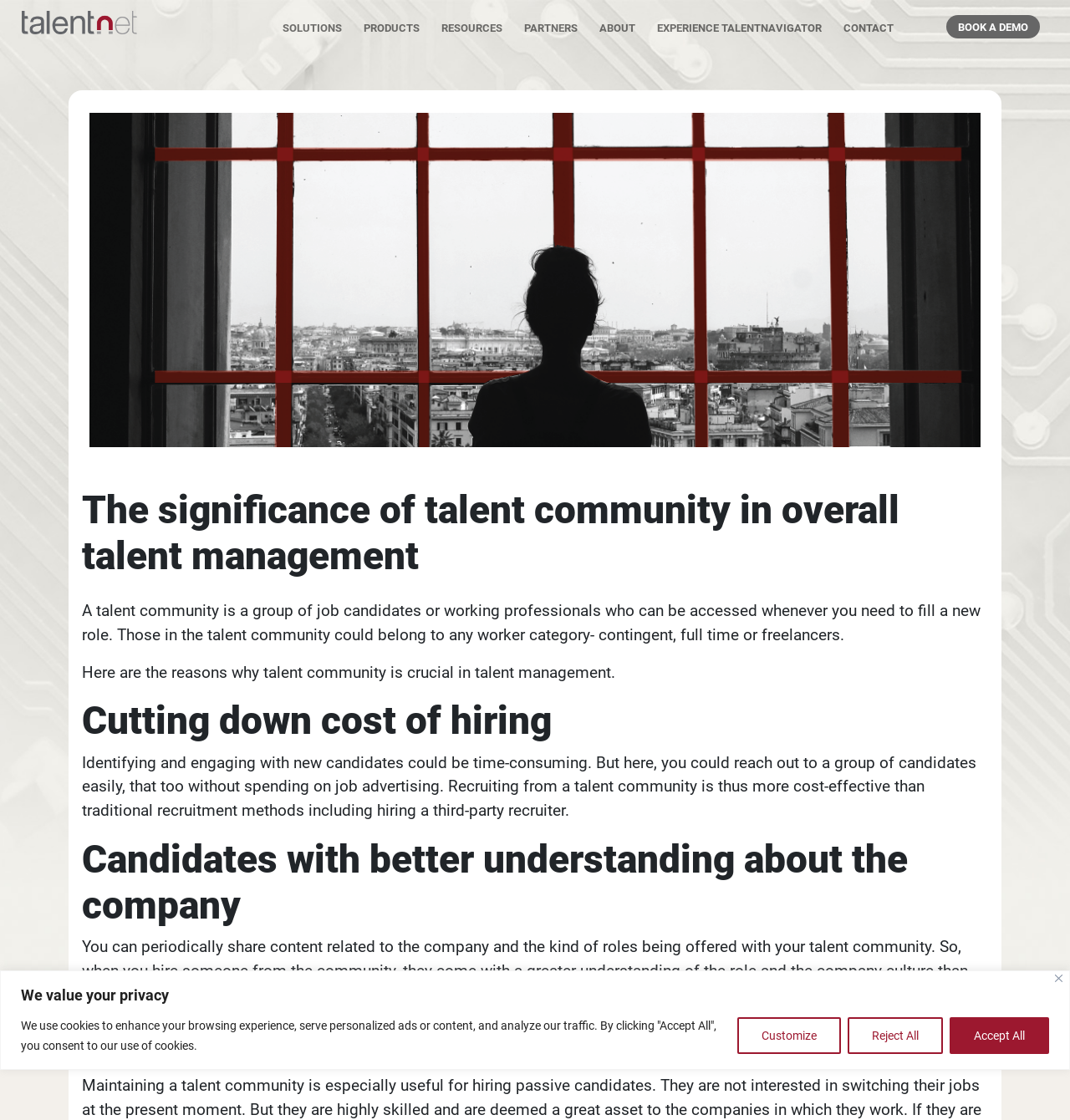Locate the bounding box coordinates of the element I should click to achieve the following instruction: "Explore the EXPERIENCE TALENTNAVIGATOR".

[0.608, 0.01, 0.775, 0.038]